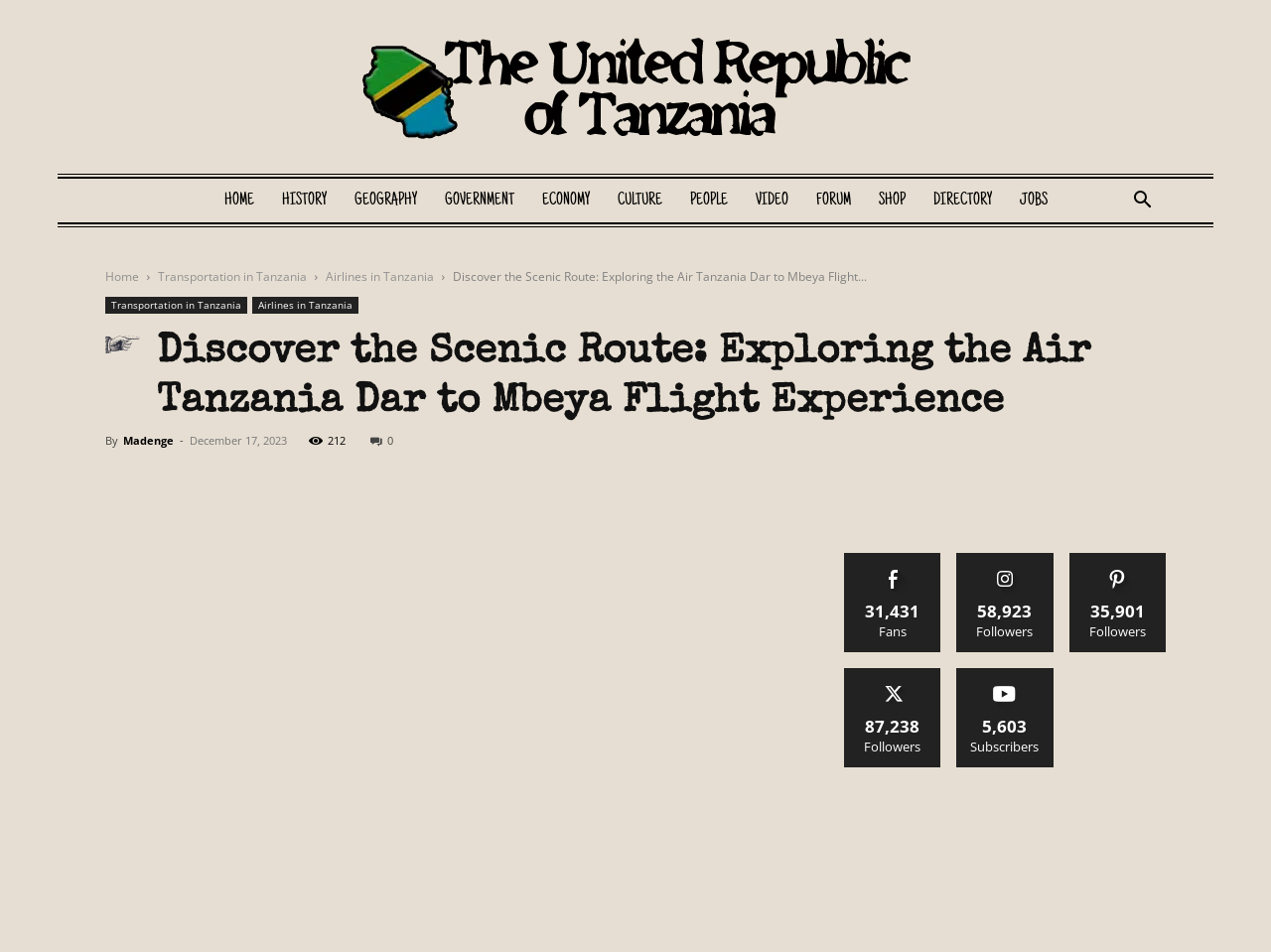What is the date of the article?
Make sure to answer the question with a detailed and comprehensive explanation.

I found the date of the article by looking at the text 'December 17, 2023' next to the label 'By'.